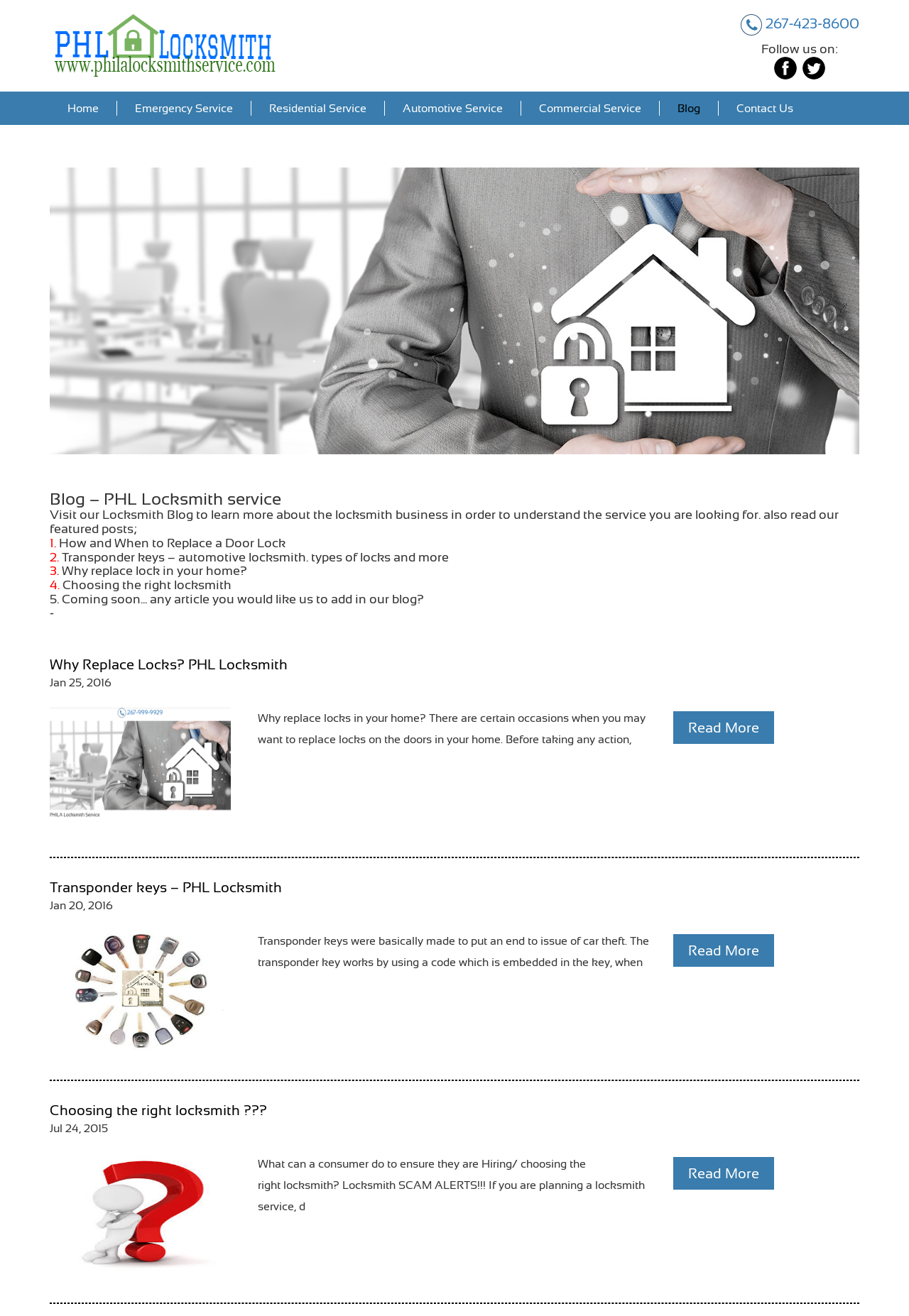Pinpoint the bounding box coordinates of the element that must be clicked to accomplish the following instruction: "Follow on Facebook". The coordinates should be in the format of four float numbers between 0 and 1, i.e., [left, top, right, bottom].

[0.85, 0.046, 0.878, 0.056]